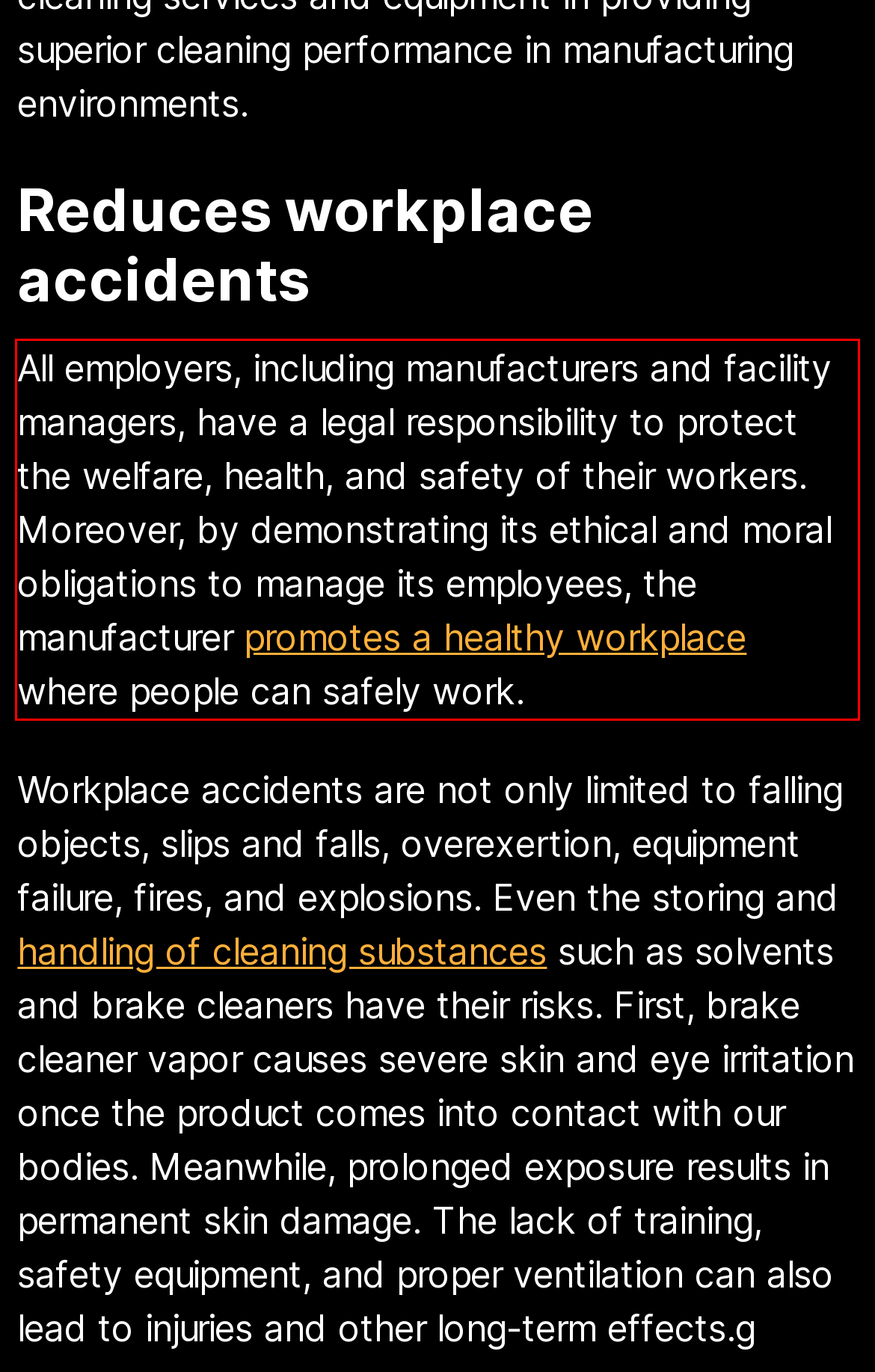Given a webpage screenshot, locate the red bounding box and extract the text content found inside it.

All employers, including manufacturers and facility managers, have a legal responsibility to protect the welfare, health, and safety of their workers. Moreover, by demonstrating its ethical and moral obligations to manage its employees, the manufacturer promotes a healthy workplace where people can safely work.